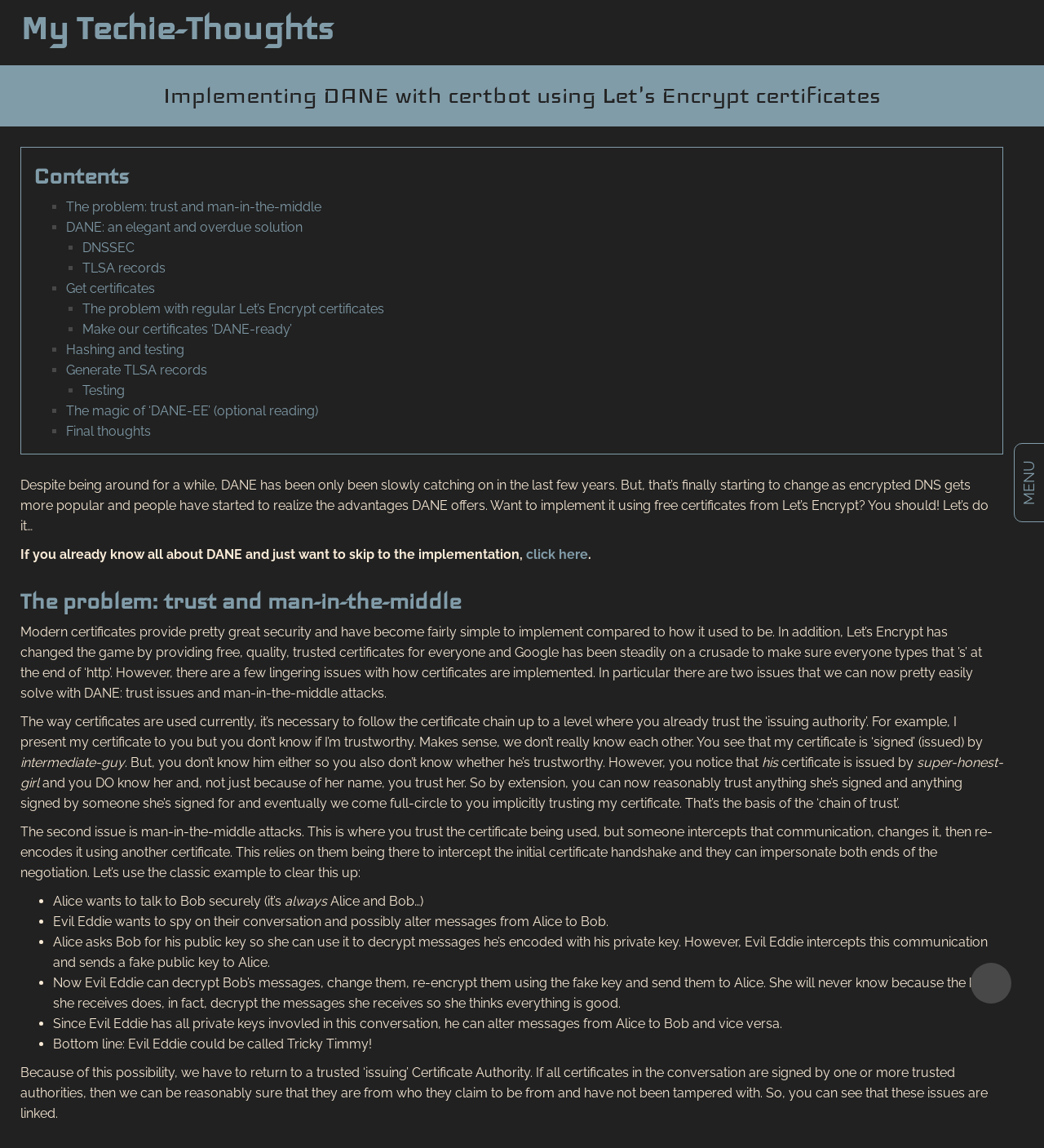Extract the bounding box coordinates for the UI element described by the text: "Generate TLSA records". The coordinates should be in the form of [left, top, right, bottom] with values between 0 and 1.

[0.063, 0.316, 0.198, 0.329]